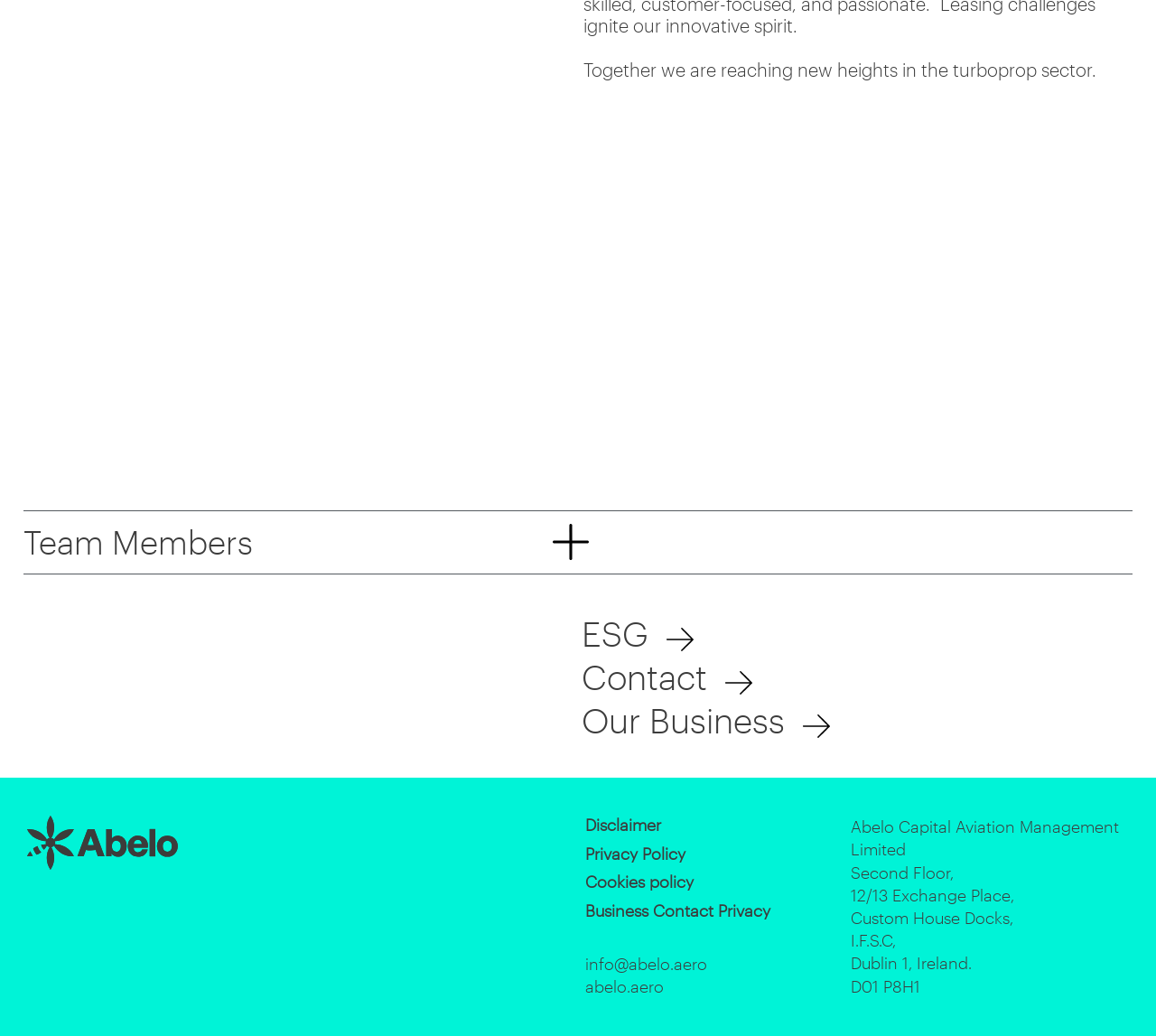What are the tabs available in the tablist?
Please provide a comprehensive answer based on the information in the image.

The tablist is a UI element with bounding box coordinates [0.02, 0.506, 0.98, 0.541]. It contains a single tab with the text 'Team Members', which is a static text element with bounding box coordinates [0.02, 0.506, 0.98, 0.541].